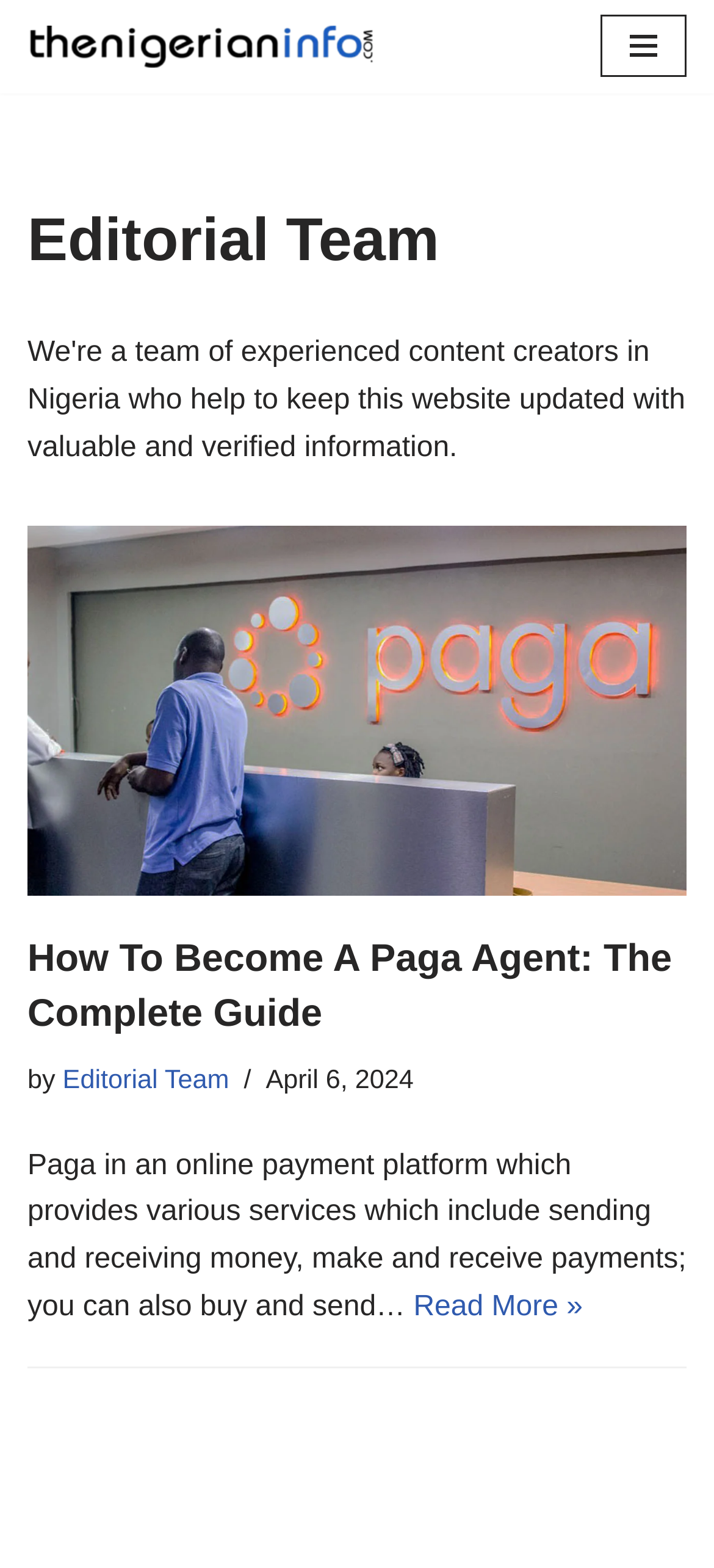When was the article published?
Please provide a comprehensive answer based on the visual information in the image.

I determined the answer by looking at the time element with the text 'April 6, 2024' which suggests that the article was published on that date.